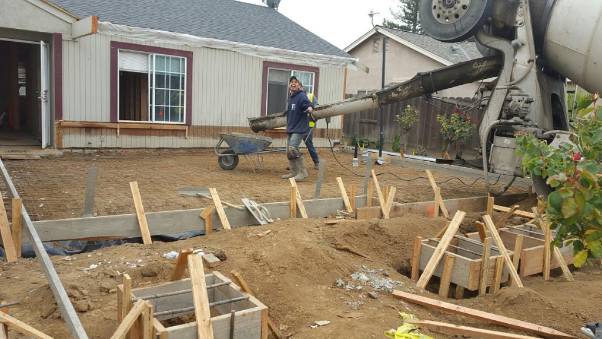Carefully examine the image and provide an in-depth answer to the question: What is the purpose of the wooden frames in the foreground?

The wooden frames are set up in the foreground, outlining the area where the concrete will be poured. This suggests that the purpose of the wooden frames is to define the boundaries of the area where the concrete will be poured, ensuring a solid foundation for the construction project.